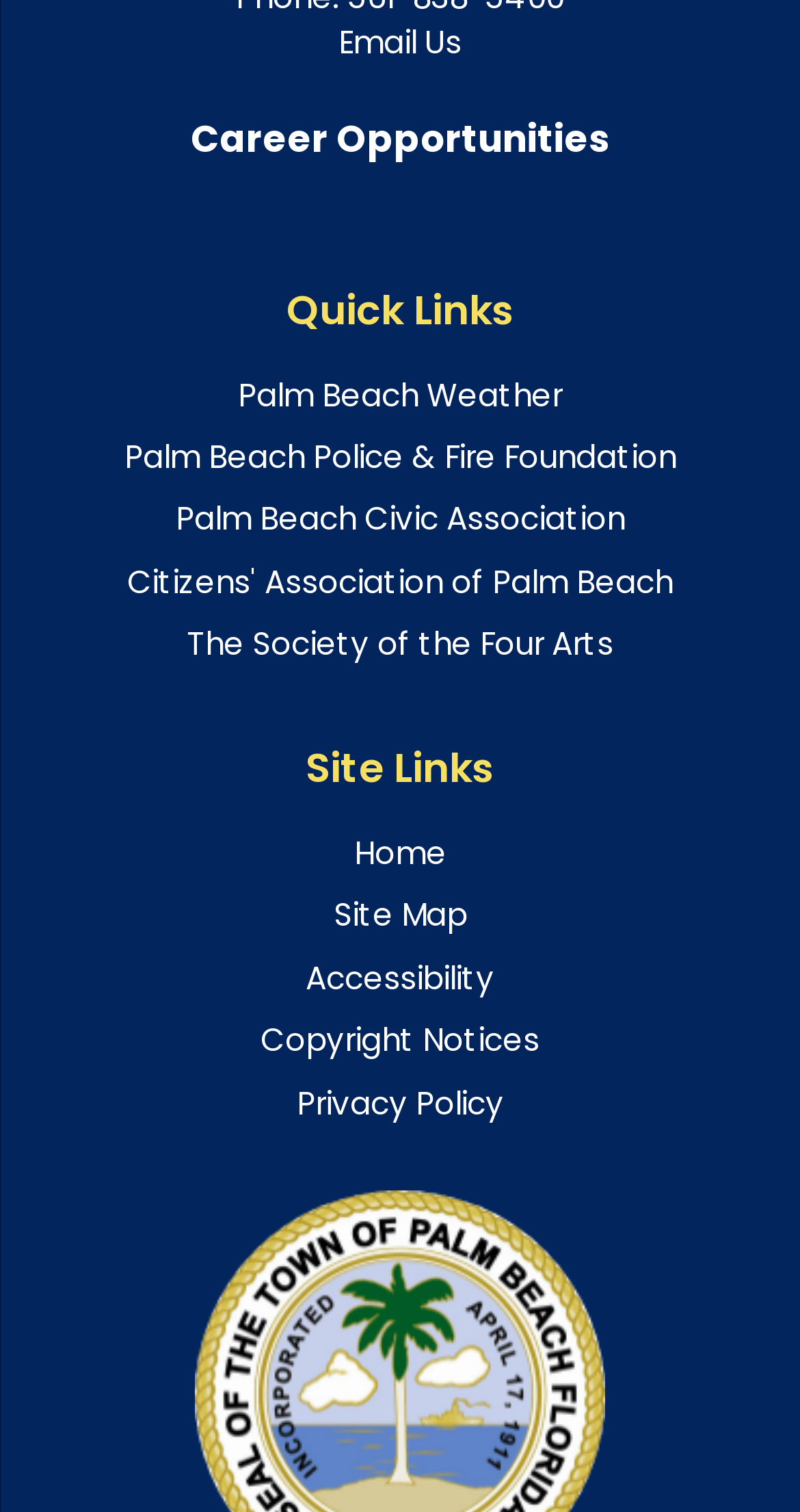How many links are in the Quick Links section?
Based on the screenshot, give a detailed explanation to answer the question.

I counted the number of links under the 'Quick Links' region, which are 'Quick Links', 'Palm Beach Weather Opens in new window', 'Palm Beach Police & Fire Foundation Opens in new window', 'Palm Beach Civic Association Opens in new window', and 'Citizens' Association of Palm Beach Opens in new window'.